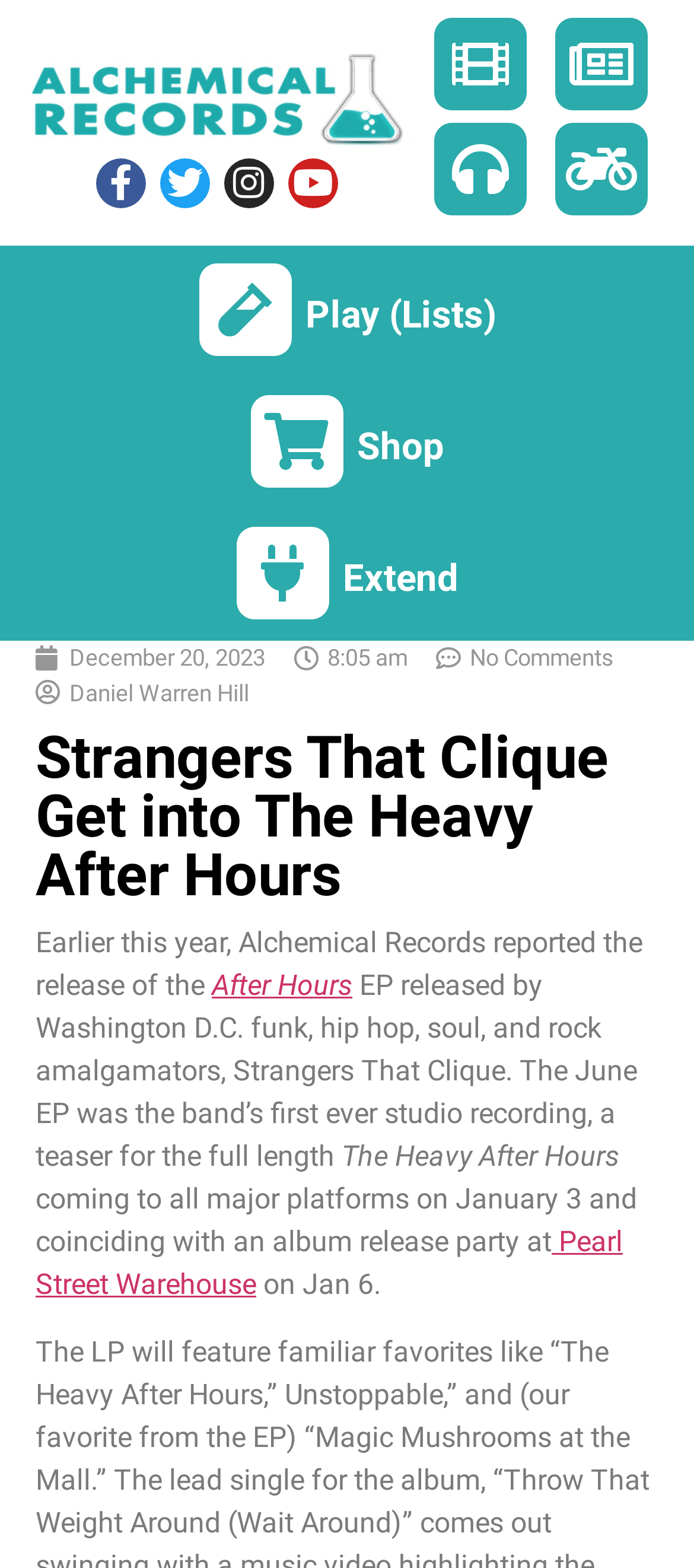Please give the bounding box coordinates of the area that should be clicked to fulfill the following instruction: "Go to Shop". The coordinates should be in the format of four float numbers from 0 to 1, i.e., [left, top, right, bottom].

[0.514, 0.271, 0.64, 0.299]